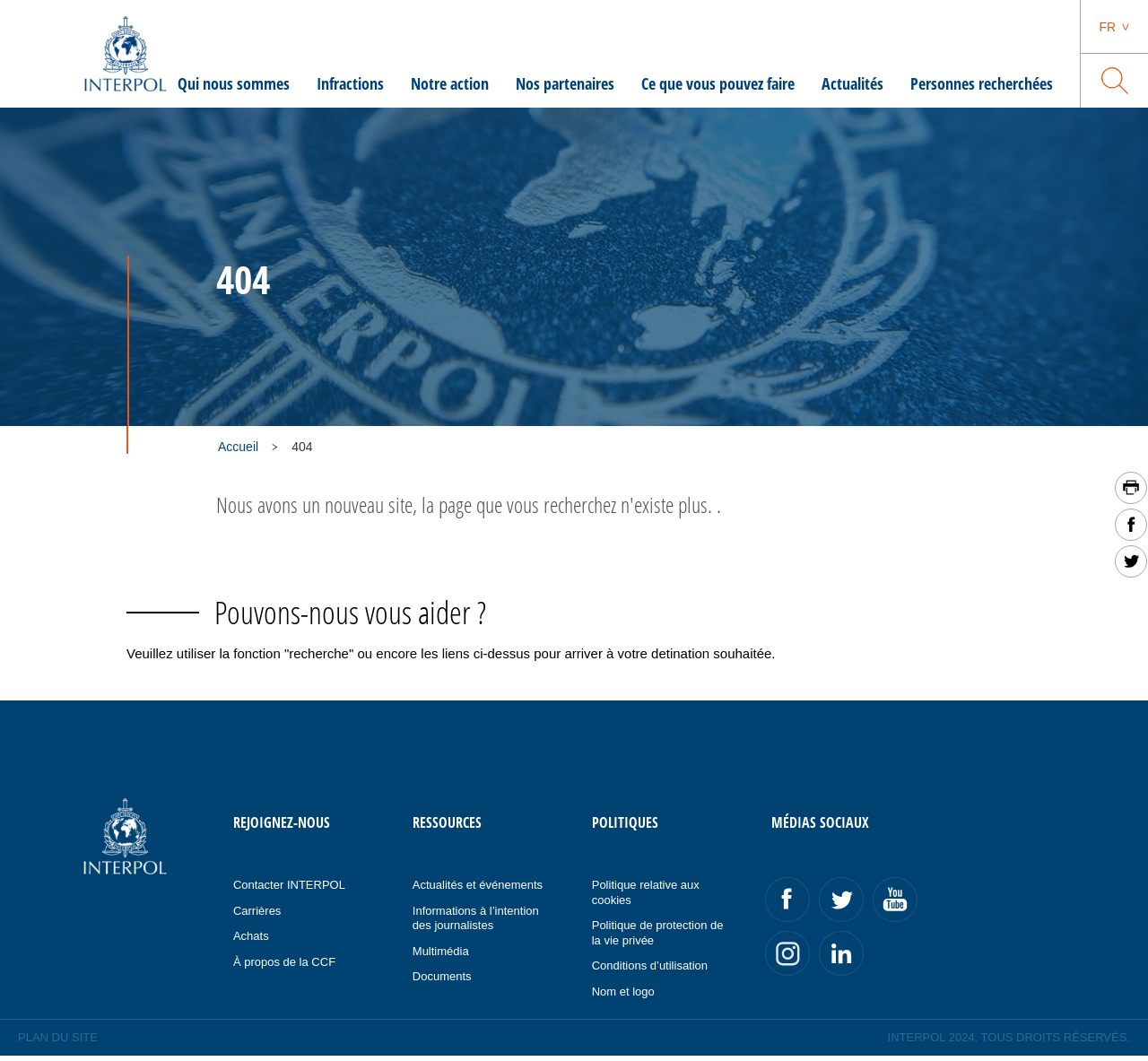Identify the bounding box coordinates of the section that should be clicked to achieve the task described: "View the calendar for June 2024".

None